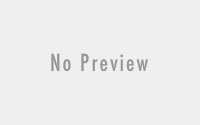Is the image related to a specific country? Analyze the screenshot and reply with just one word or a short phrase.

Yes